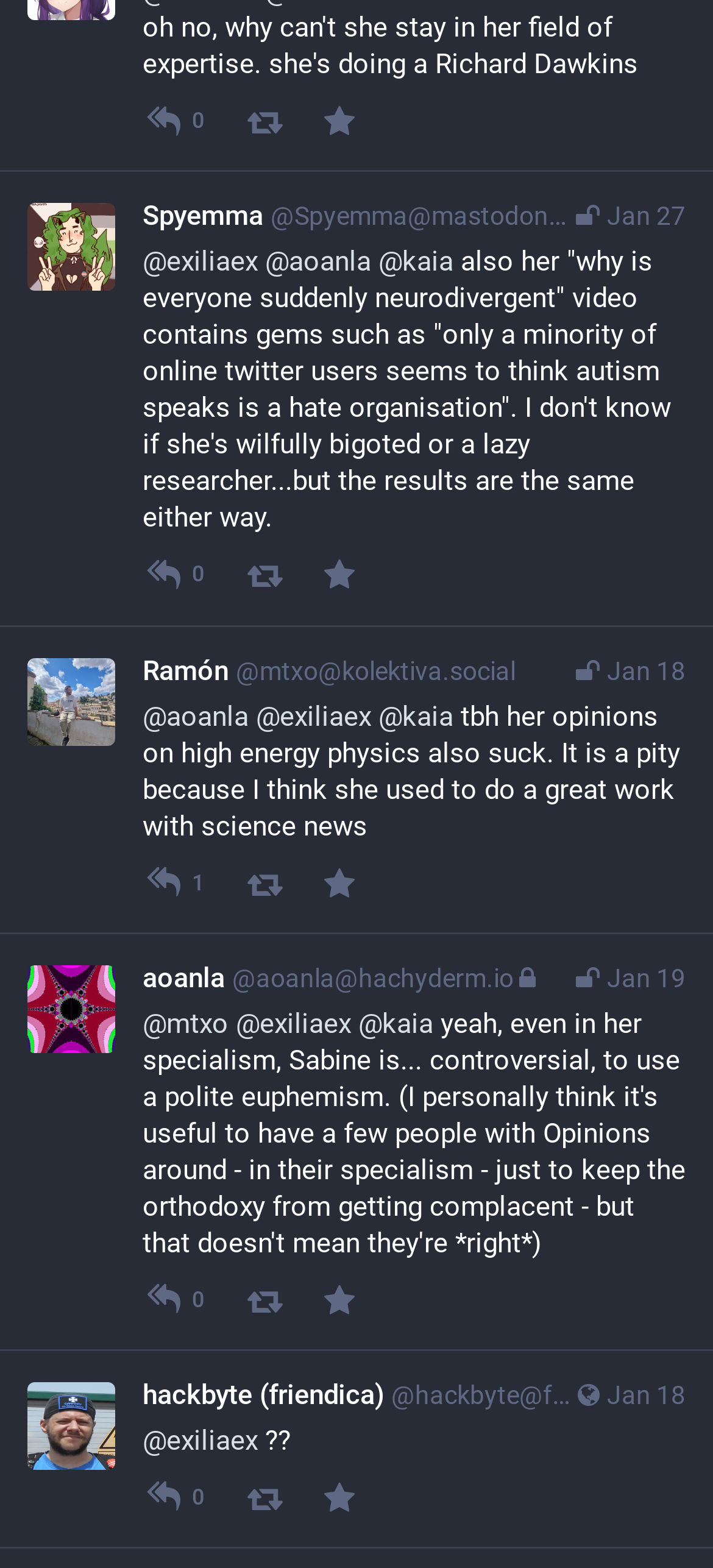Identify the bounding box coordinates of the clickable region necessary to fulfill the following instruction: "View post from aoanla". The bounding box coordinates should be four float numbers between 0 and 1, i.e., [left, top, right, bottom].

[0.2, 0.022, 0.962, 0.043]